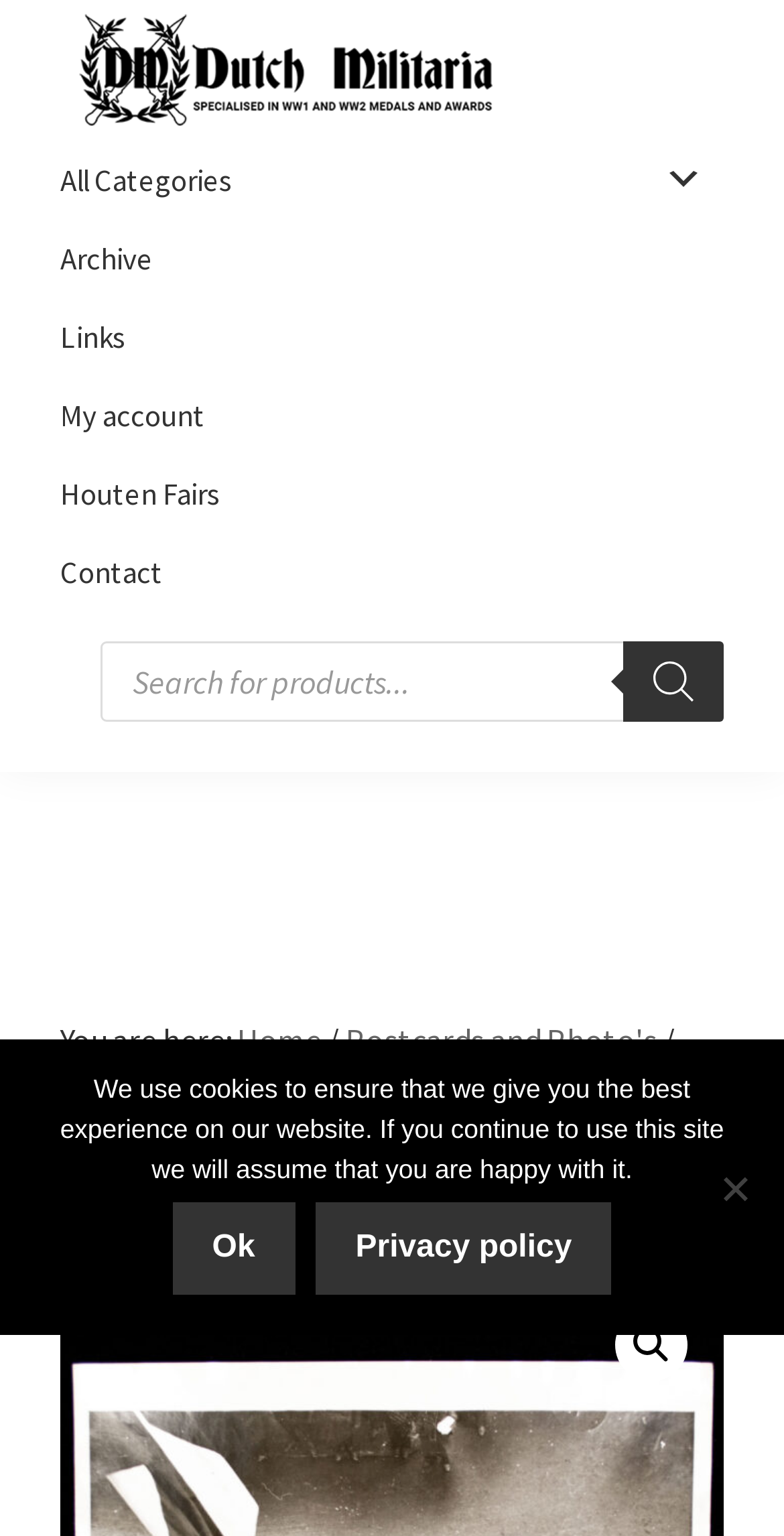Identify the bounding box coordinates of the part that should be clicked to carry out this instruction: "Click the magnifying glass icon".

[0.785, 0.852, 0.877, 0.899]